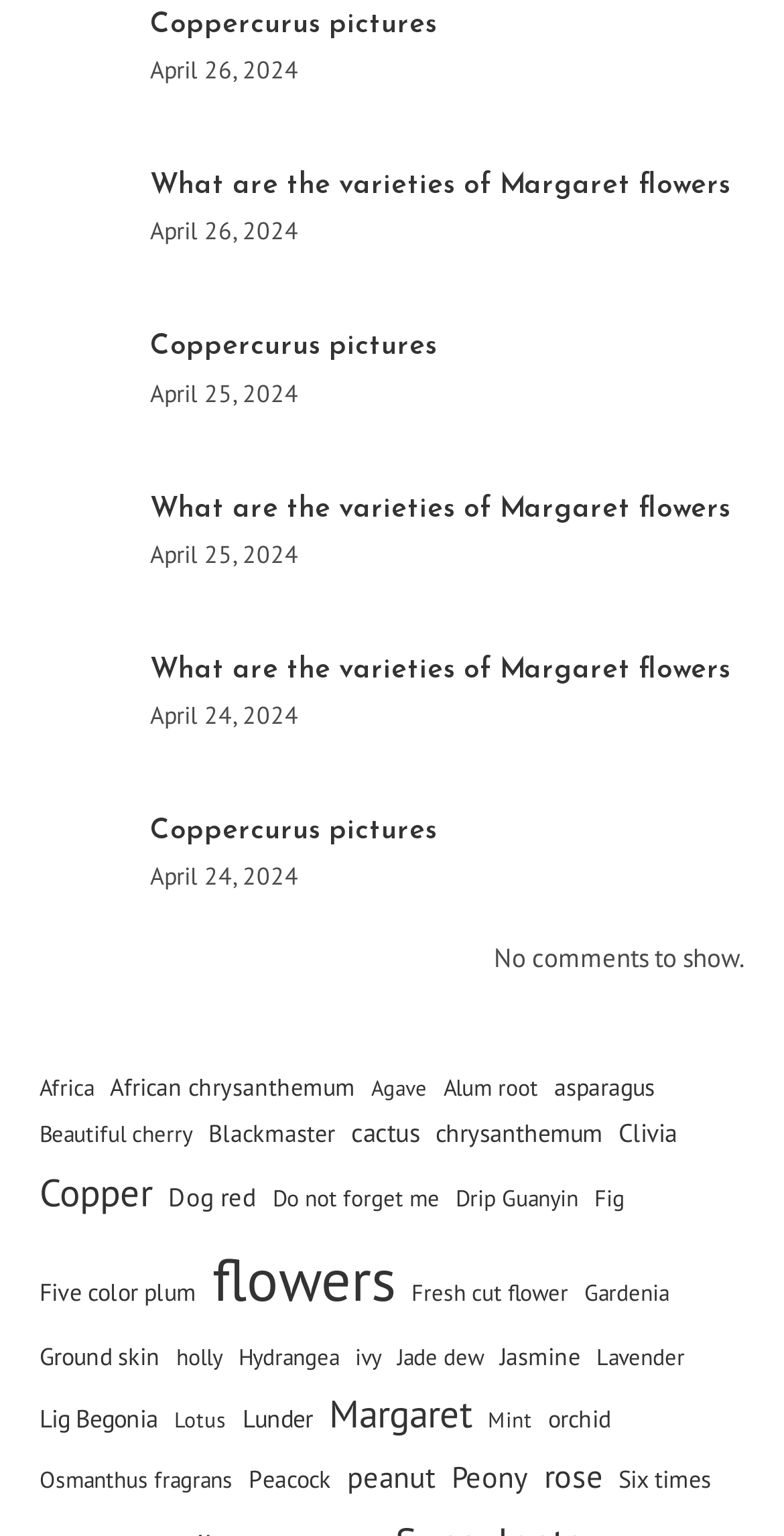What is the position of the 'No comments to show.' text?
Provide a one-word or short-phrase answer based on the image.

bottom